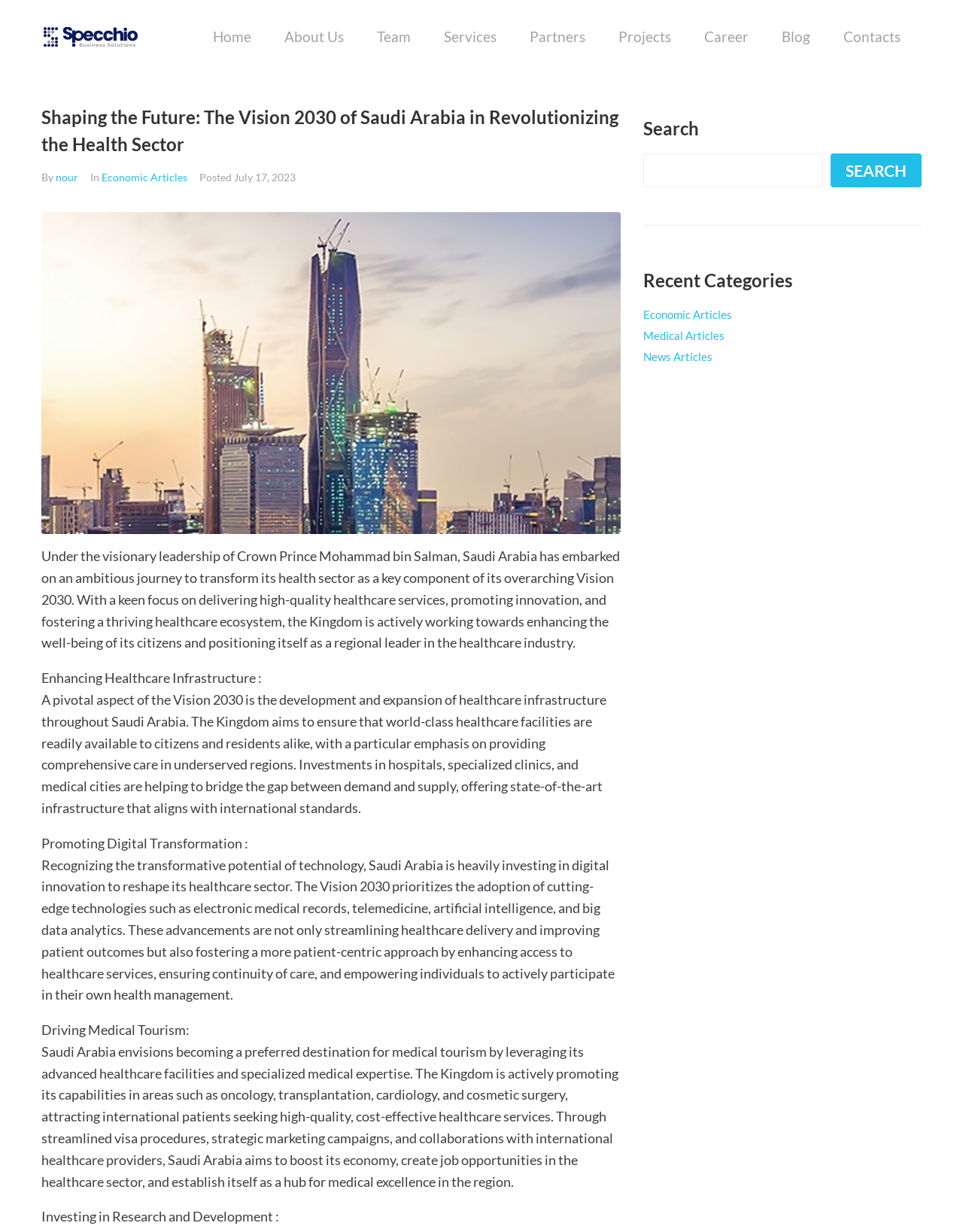Please specify the bounding box coordinates of the region to click in order to perform the following instruction: "Click the 'Specchio' logo".

[0.043, 0.015, 0.145, 0.045]